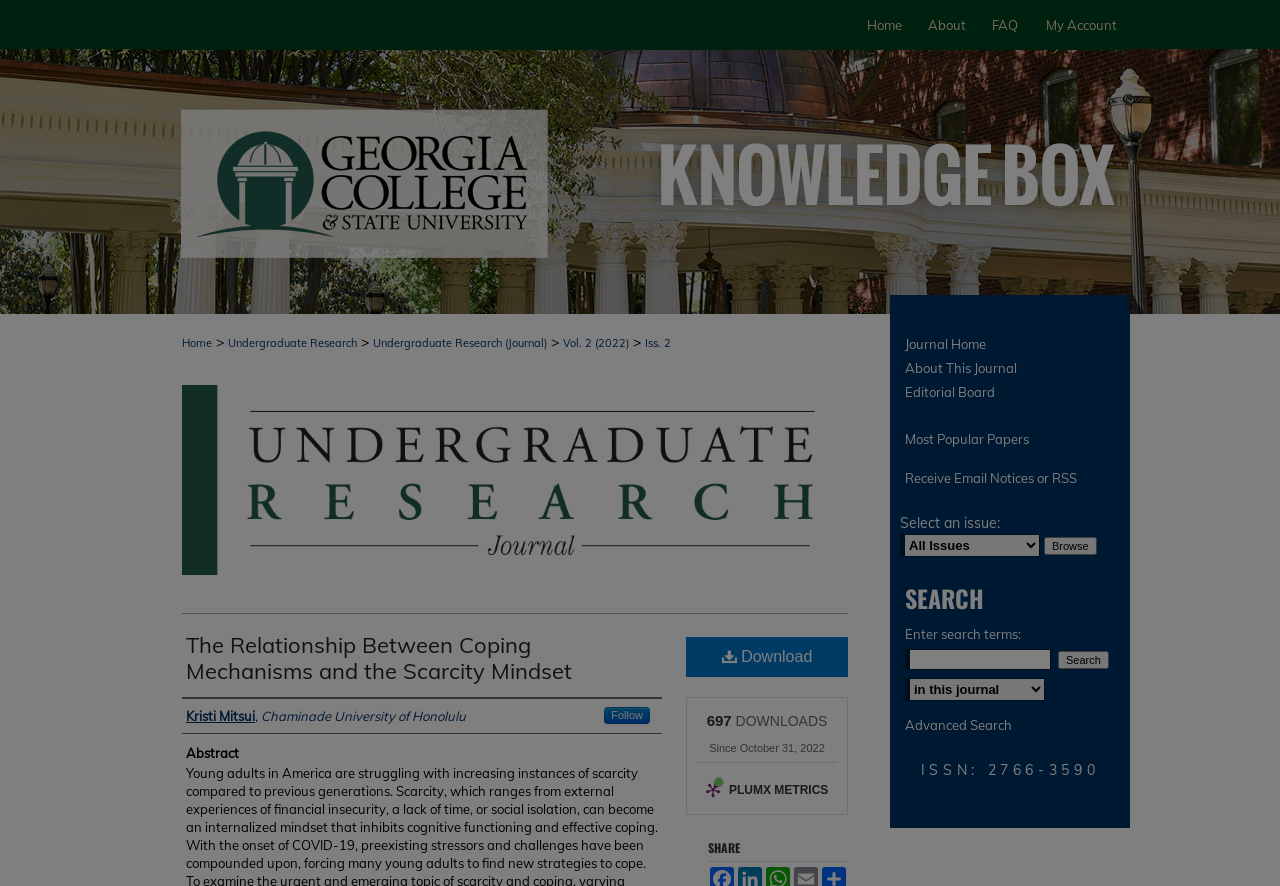Identify the bounding box coordinates of the region I need to click to complete this instruction: "Browse issues".

[0.816, 0.606, 0.857, 0.626]